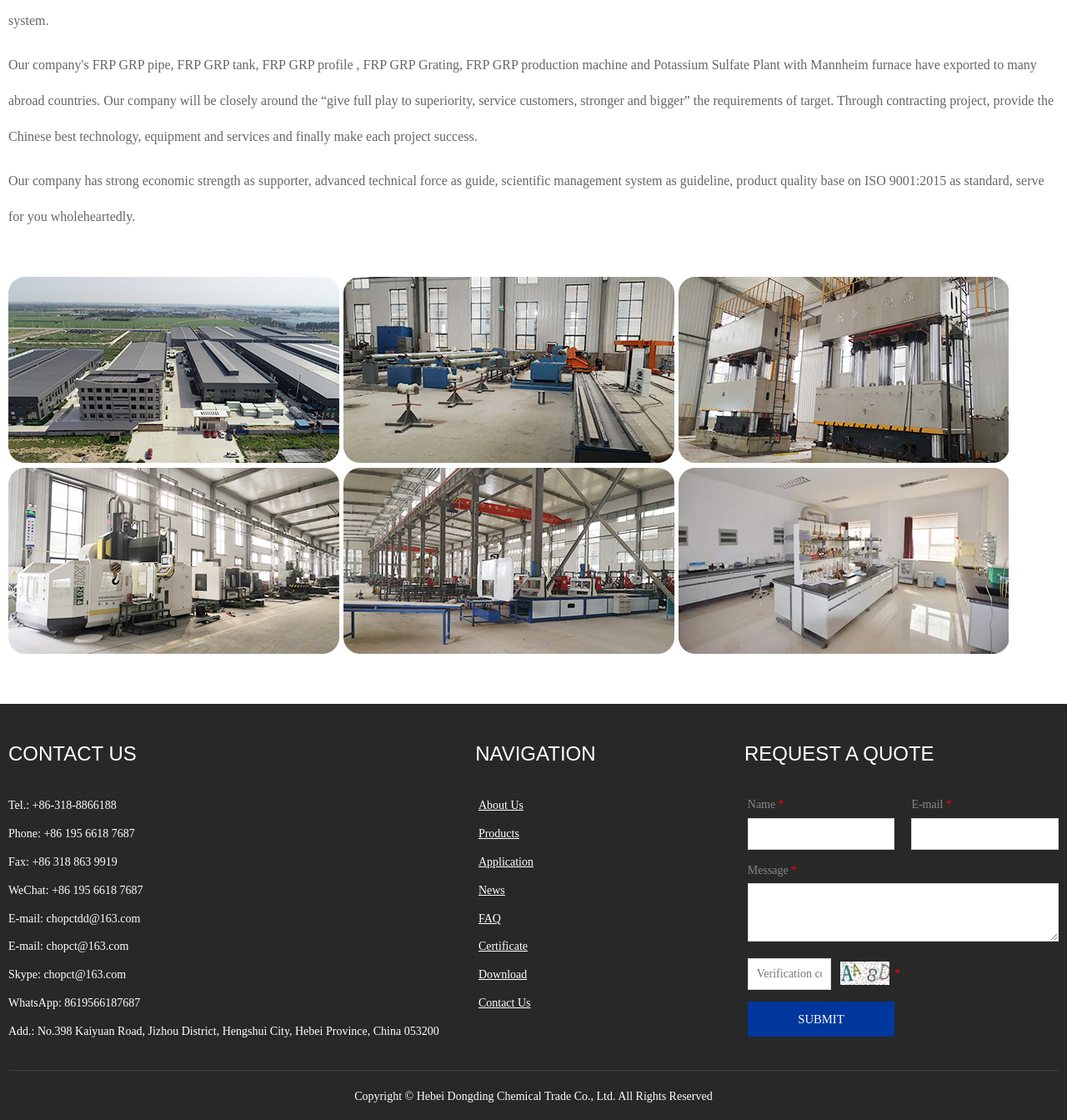Locate the bounding box coordinates for the element described below: "Download". The coordinates must be four float values between 0 and 1, formatted as [left, top, right, bottom].

[0.448, 0.865, 0.494, 0.876]